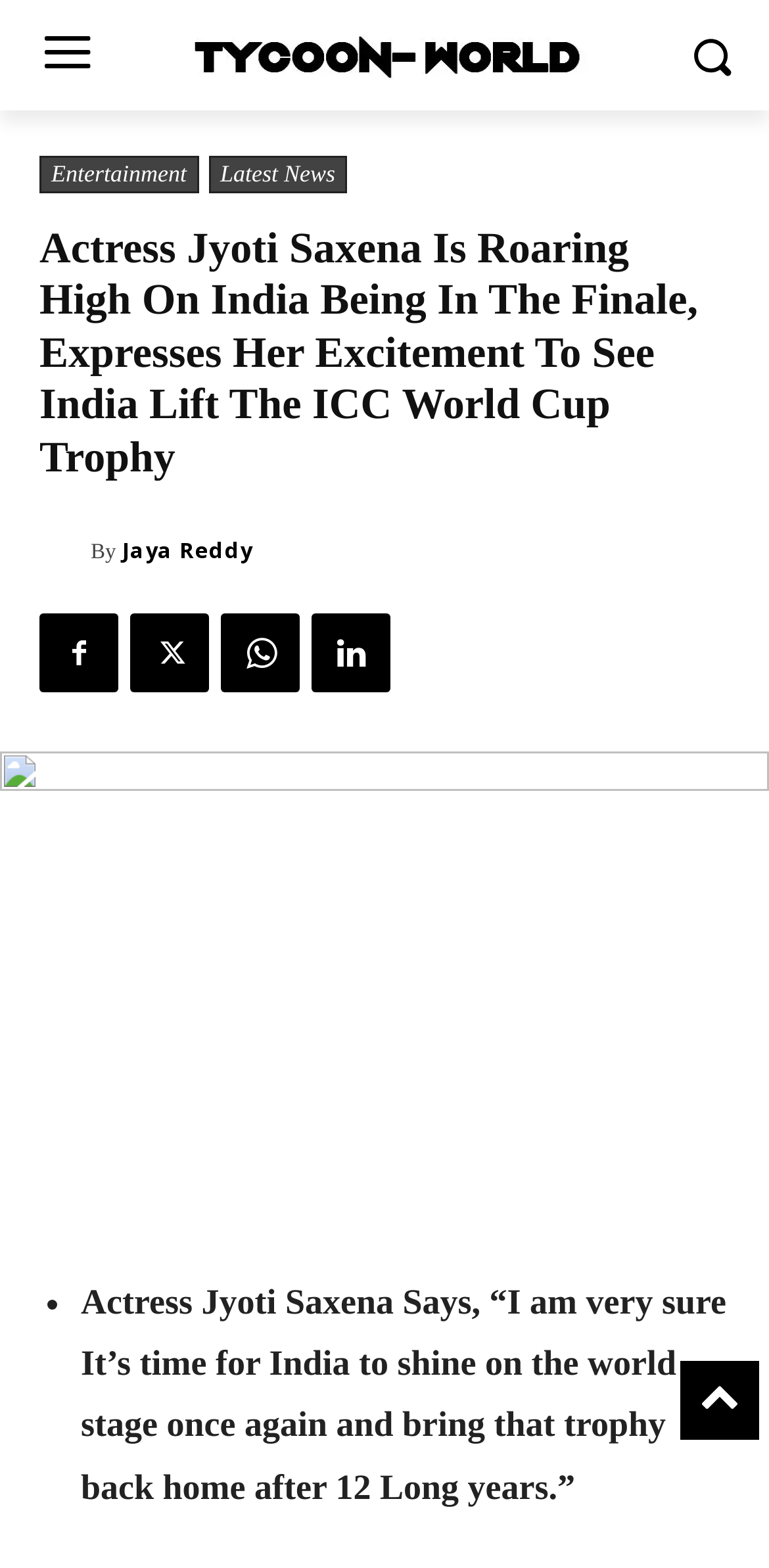Answer the following query with a single word or phrase:
What is the name of the actress mentioned in the article?

Jyoti Saxena